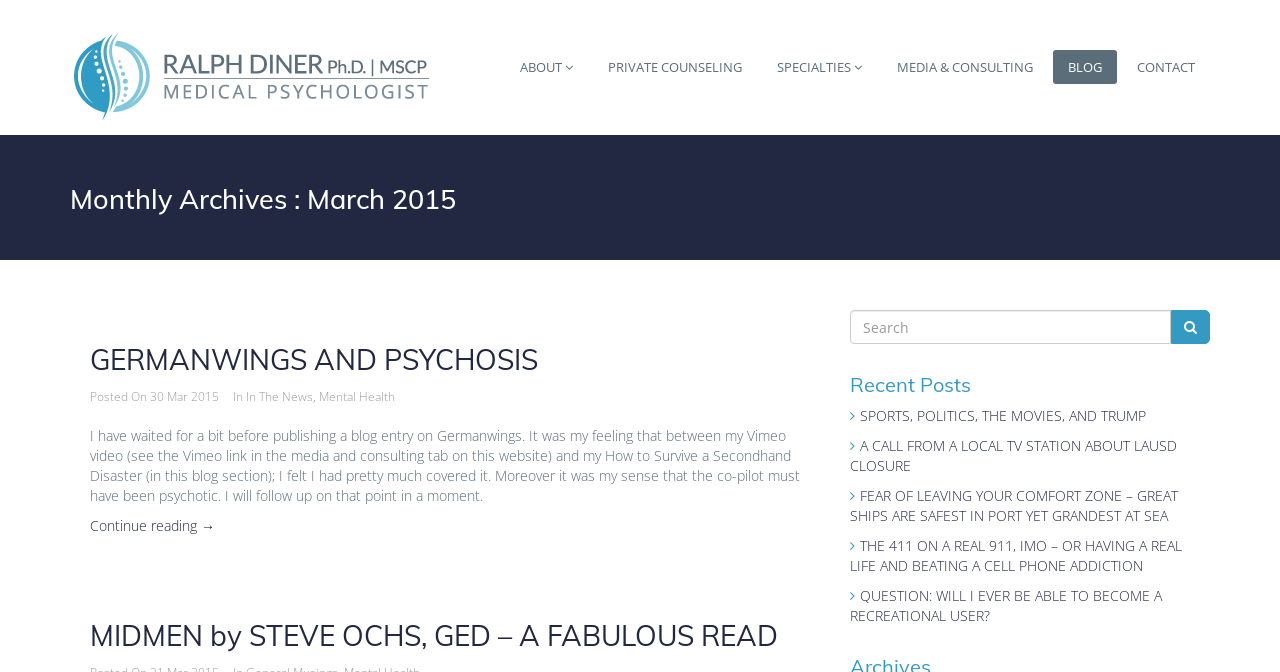Given the description: "CONTACT", determine the bounding box coordinates of the UI element. The coordinates should be formatted as four float numbers between 0 and 1, [left, top, right, bottom].

[0.877, 0.074, 0.945, 0.125]